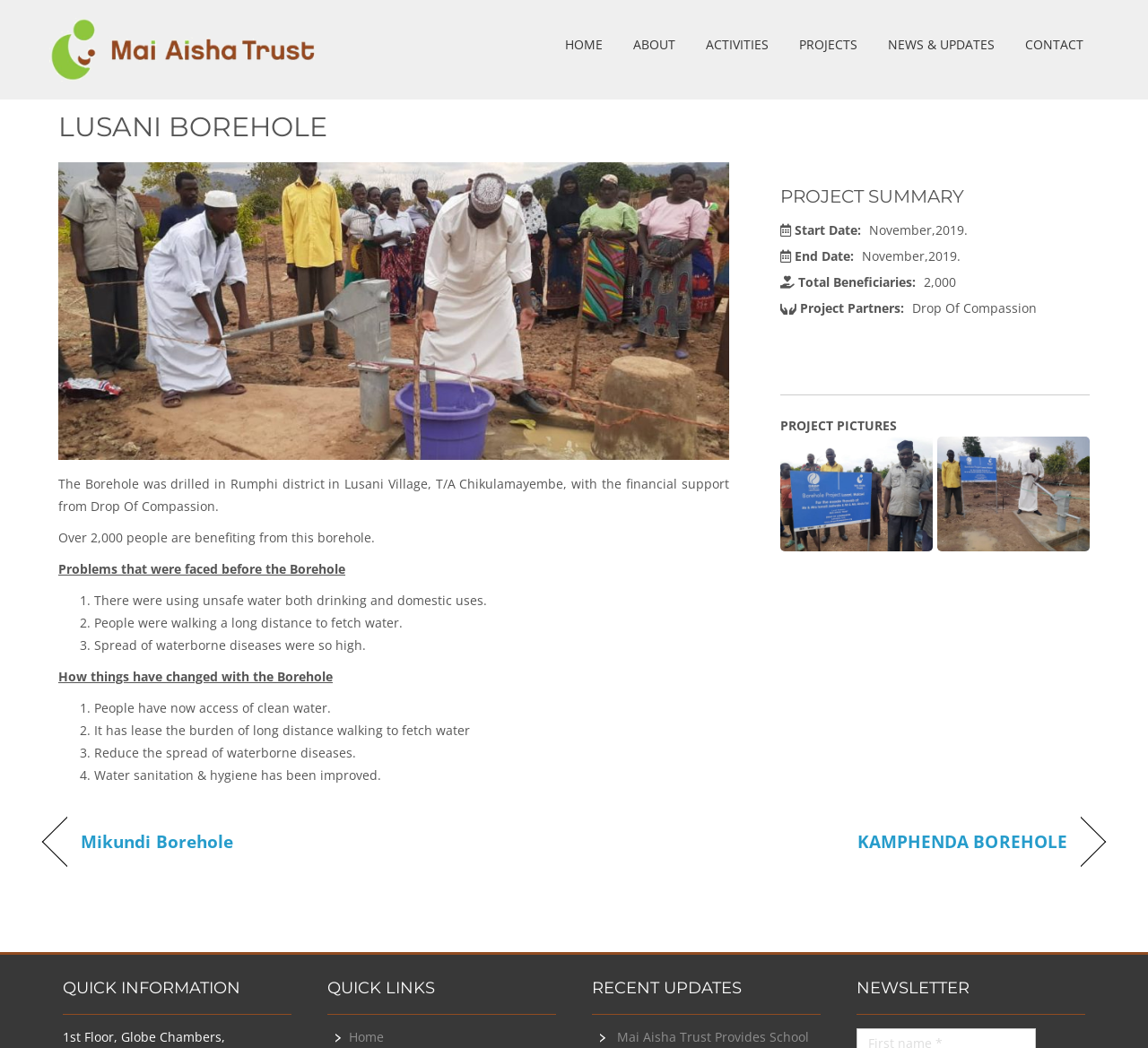Give a succinct answer to this question in a single word or phrase: 
What is the name of the village where the borehole was drilled?

Lusani Village